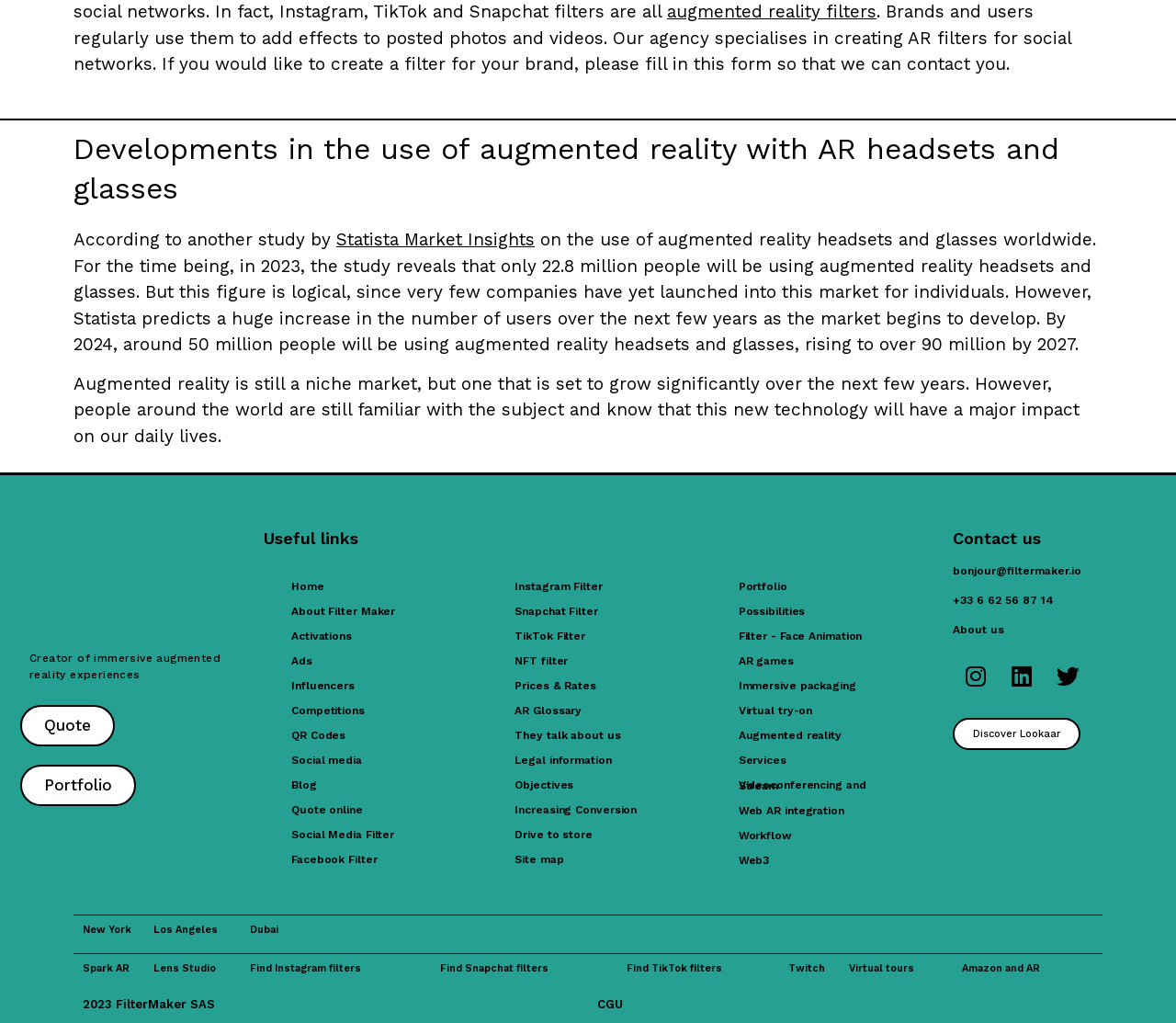Determine the bounding box coordinates of the region that needs to be clicked to achieve the task: "Click on 'Quote'".

[0.017, 0.689, 0.098, 0.73]